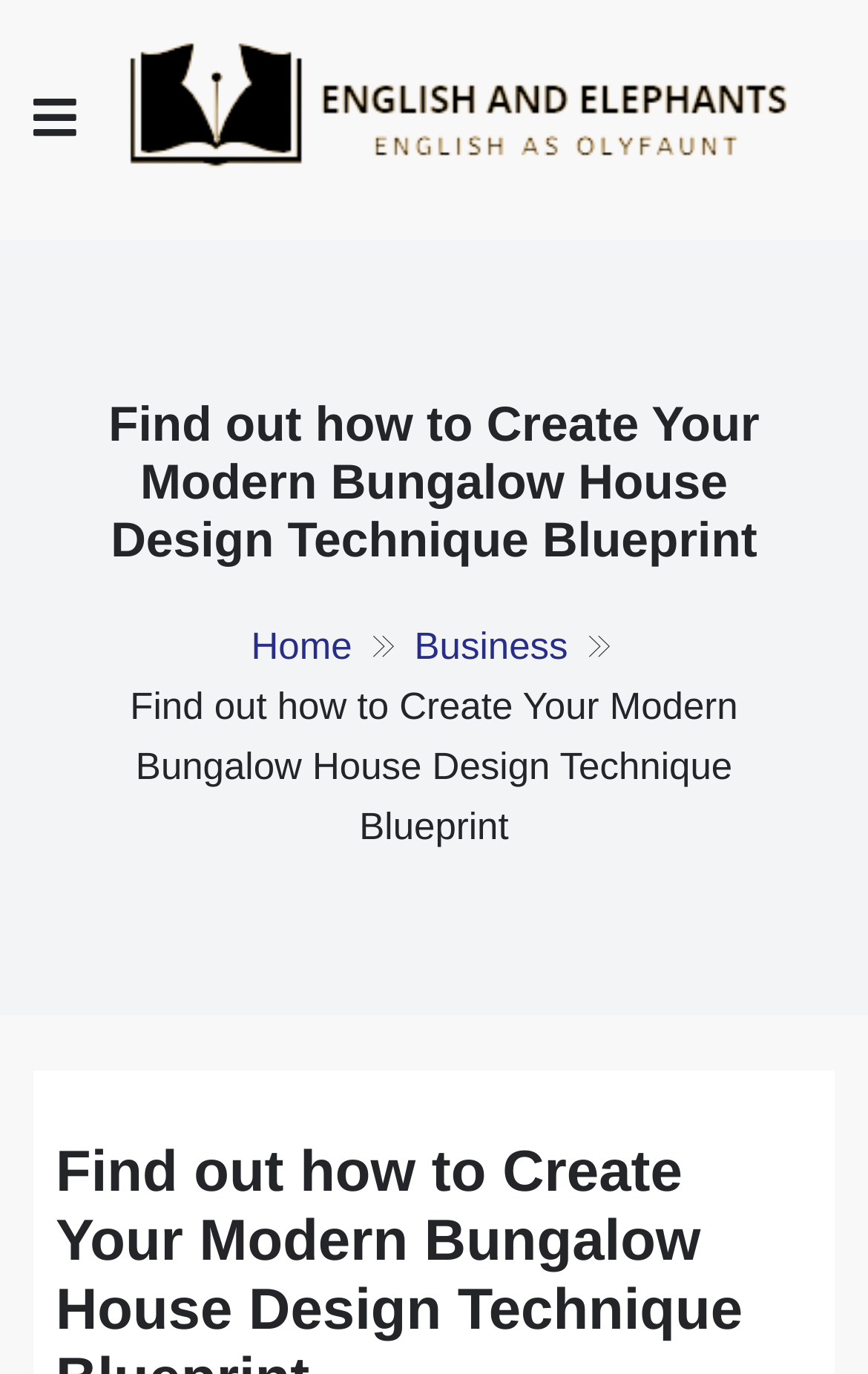Please find and give the text of the main heading on the webpage.

English And Elephants